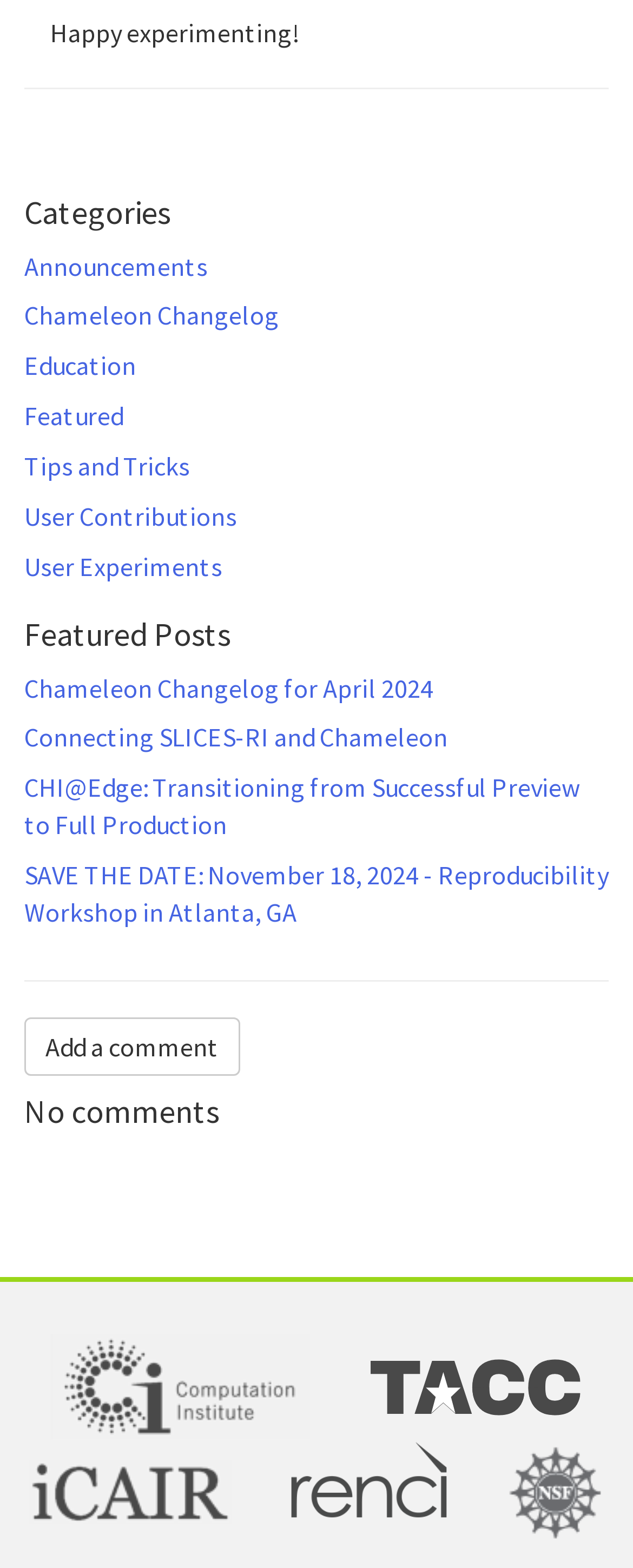Is there any comment on the page?
Please look at the screenshot and answer using one word or phrase.

No